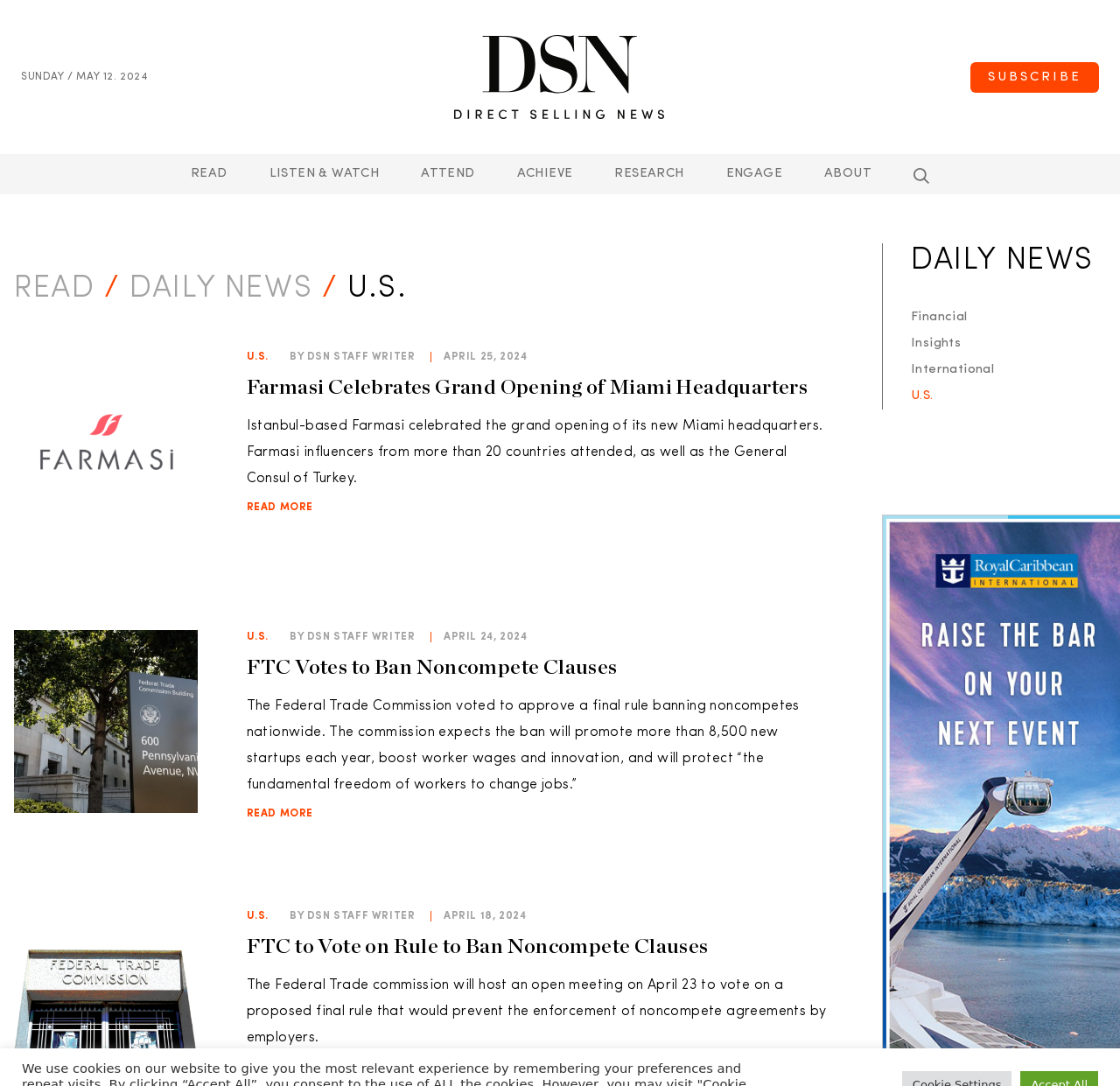Please identify the bounding box coordinates of the region to click in order to complete the given instruction: "View the Financial news". The coordinates should be four float numbers between 0 and 1, i.e., [left, top, right, bottom].

[0.813, 0.286, 0.864, 0.298]